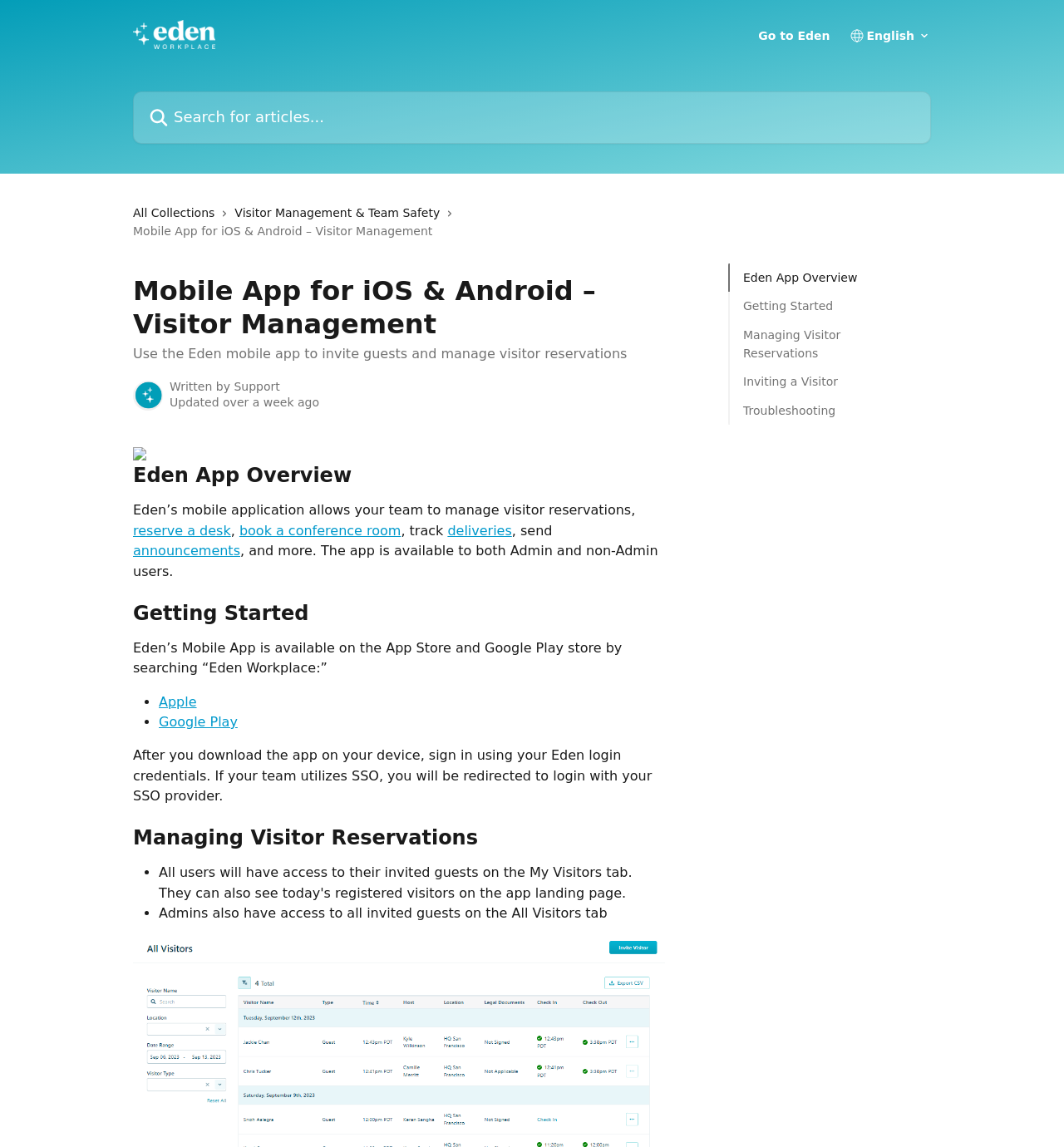Provide a one-word or one-phrase answer to the question:
Where can I download the Eden mobile app?

App Store and Google Play store